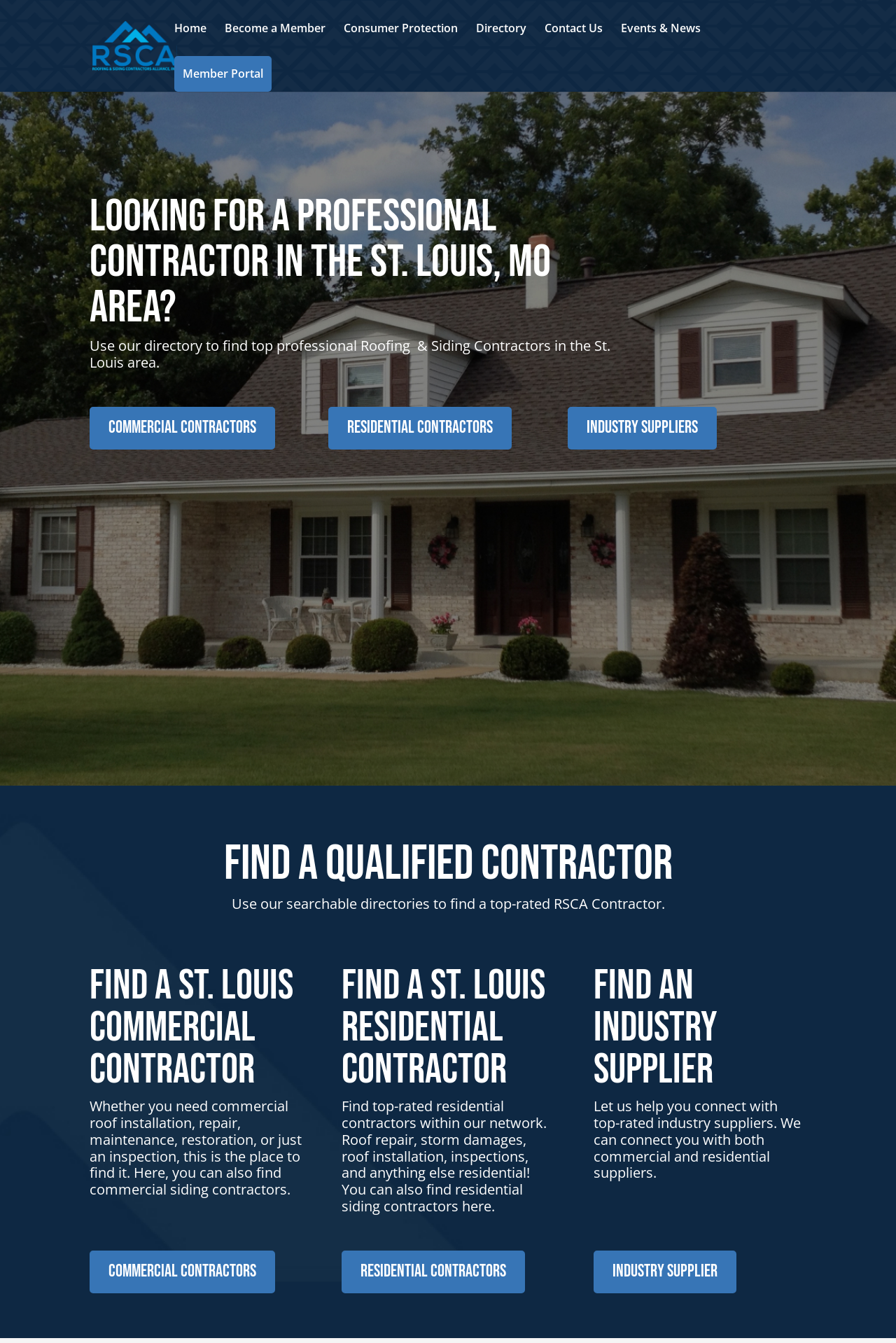Please identify the bounding box coordinates for the region that you need to click to follow this instruction: "contact us".

[0.608, 0.017, 0.673, 0.042]